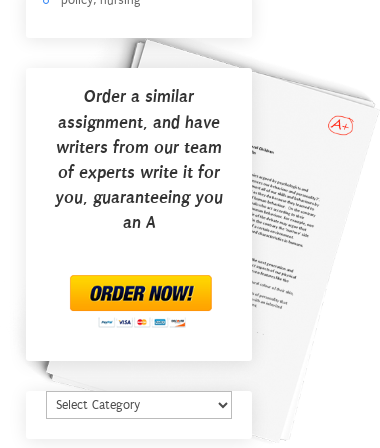What is the call to action in the image?
Could you give a comprehensive explanation in response to this question?

The text prominently displays the call to action, 'ORDER NOW!' in a bold button, making it easily noticeable for potential customers, encouraging them to take immediate action.